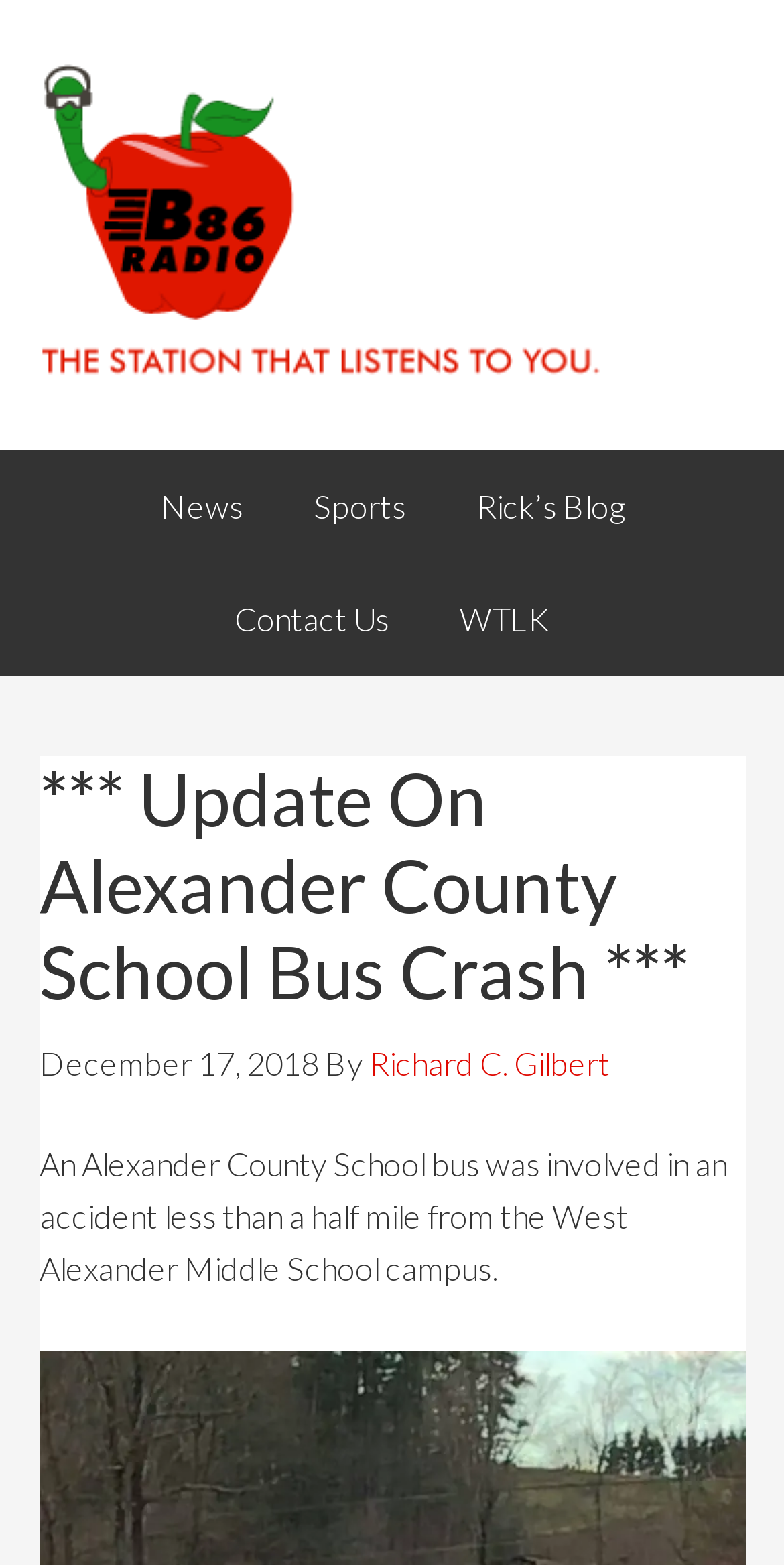Carefully observe the image and respond to the question with a detailed answer:
What is the name of the radio station?

I found the name of the radio station by looking at the link 'WACB 860AM' which is present at the top of the webpage.